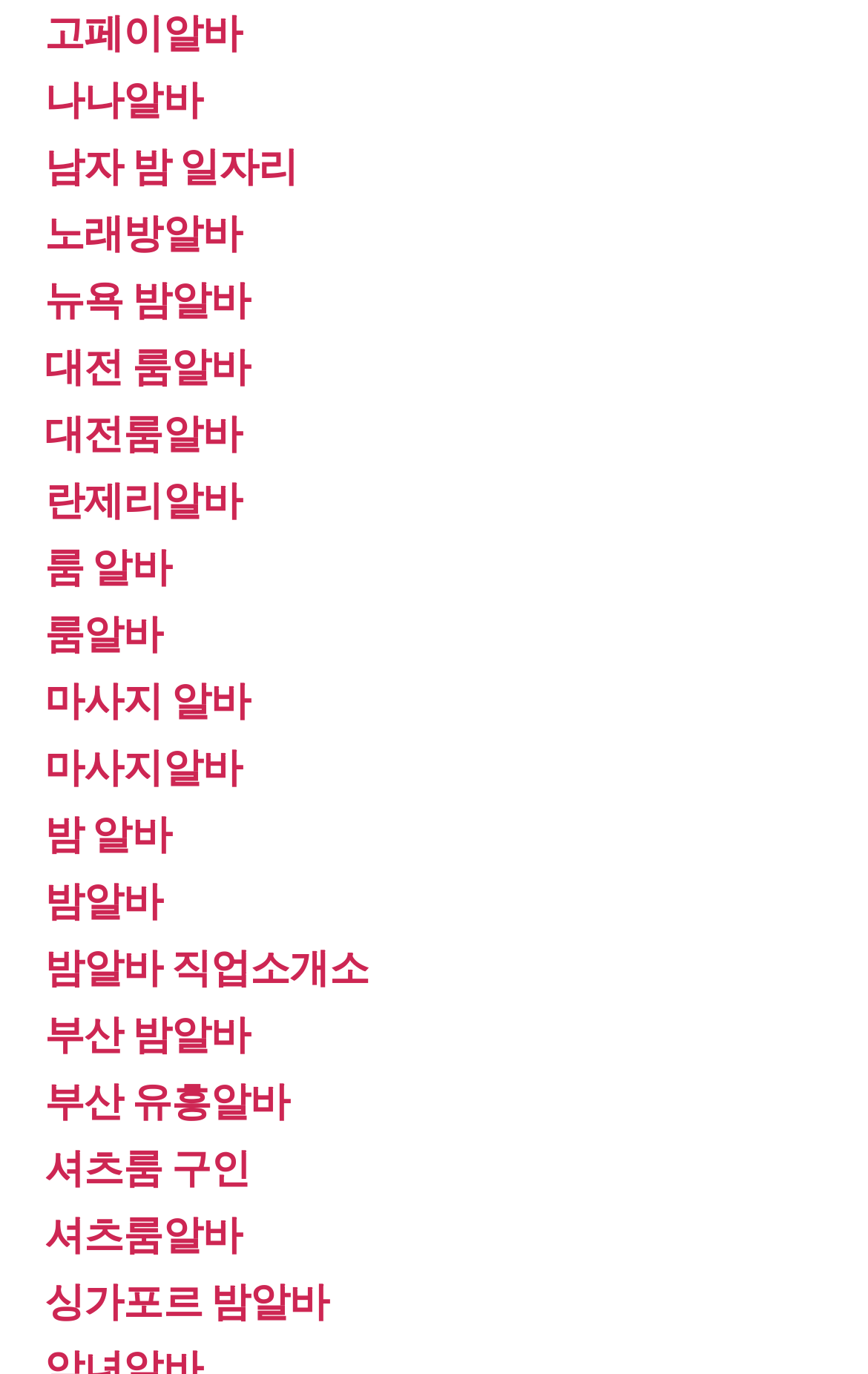Please find the bounding box coordinates of the section that needs to be clicked to achieve this instruction: "browse 싱가포르 밤알바 link".

[0.051, 0.929, 0.379, 0.963]